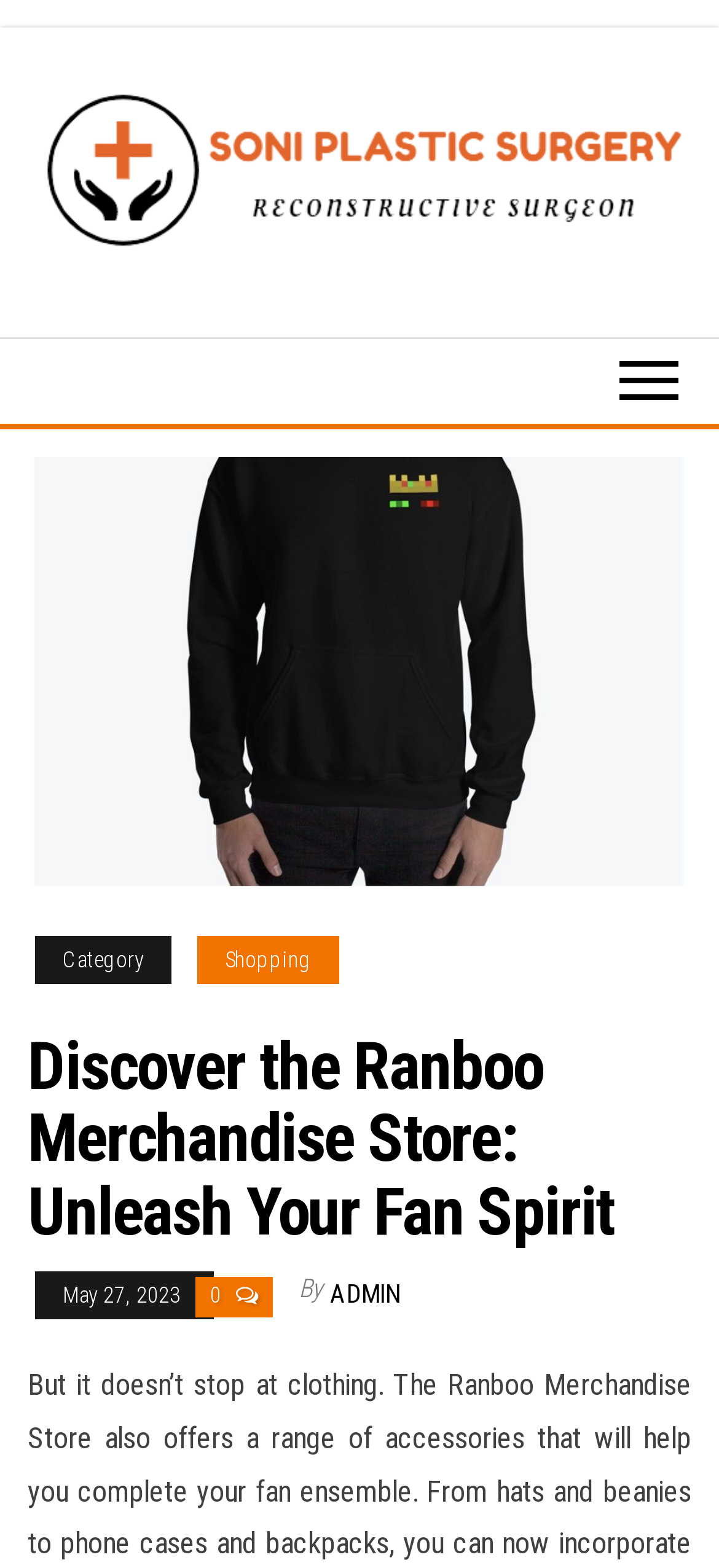What is the category of the merchandise store?
Answer the question with detailed information derived from the image.

I found the image 'Discover the Ranboo Merchandise Store: Unleash Your Fan Spirit' with a static text 'Category' and a link 'Shopping' below it, which indicates that the category of the merchandise store is shopping.